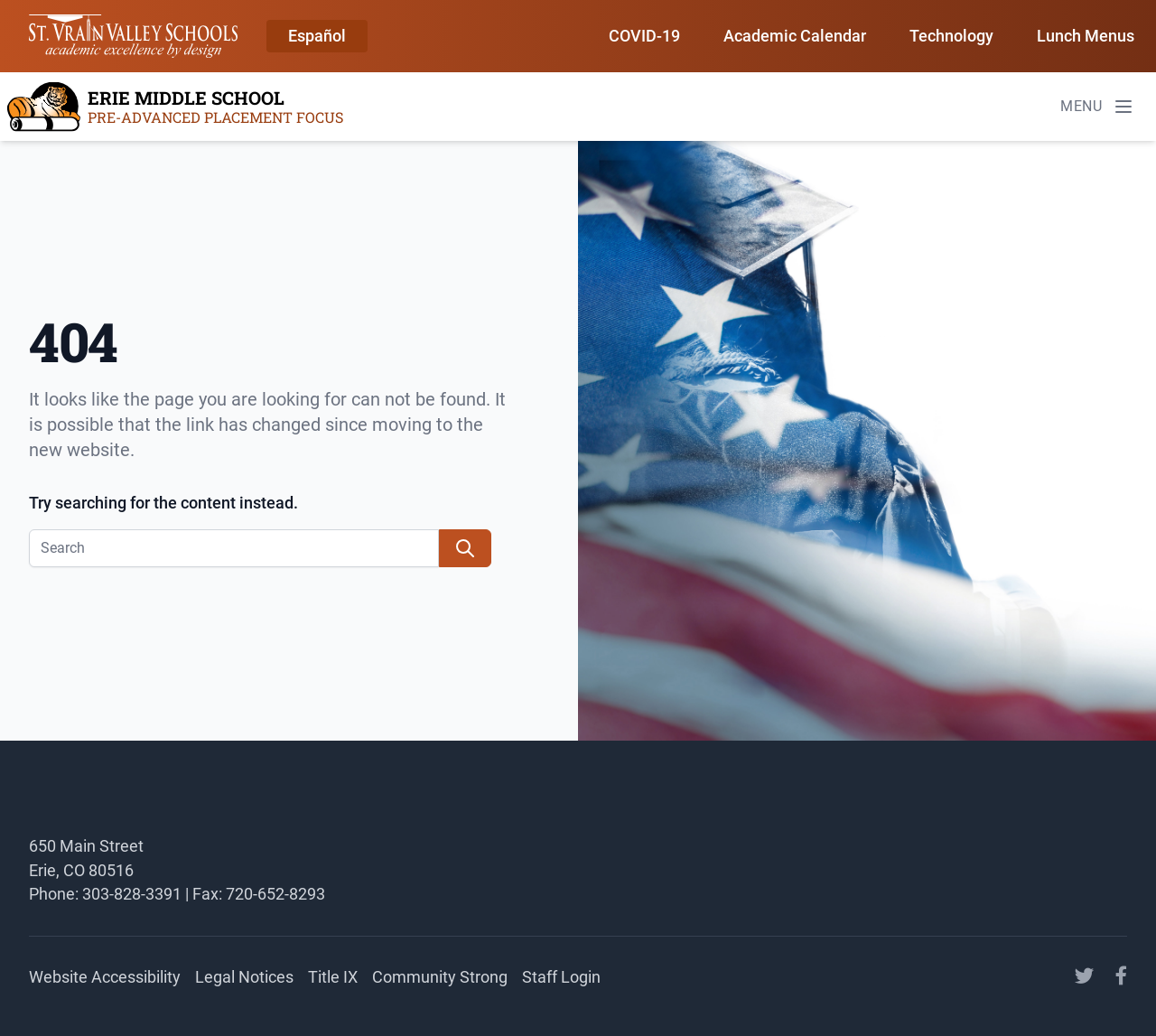Determine the coordinates of the bounding box for the clickable area needed to execute this instruction: "Visit COVID-19 page".

[0.508, 0.016, 0.607, 0.053]